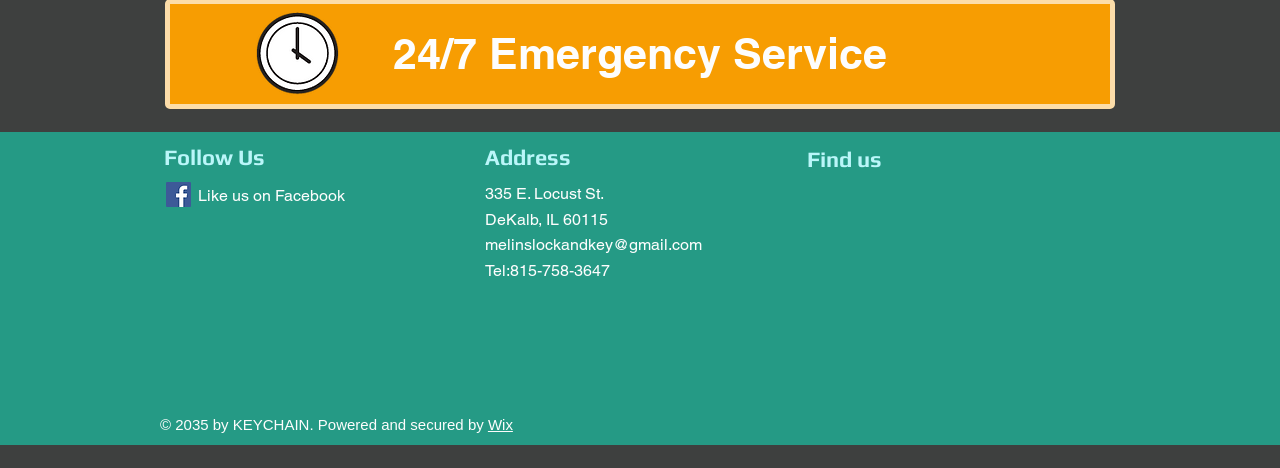Examine the screenshot and answer the question in as much detail as possible: What is the city and state of the business?

I found the city and state by looking at the 'Address' section, where it lists 'DeKalb, IL 60115' as the city, state, and zip code.